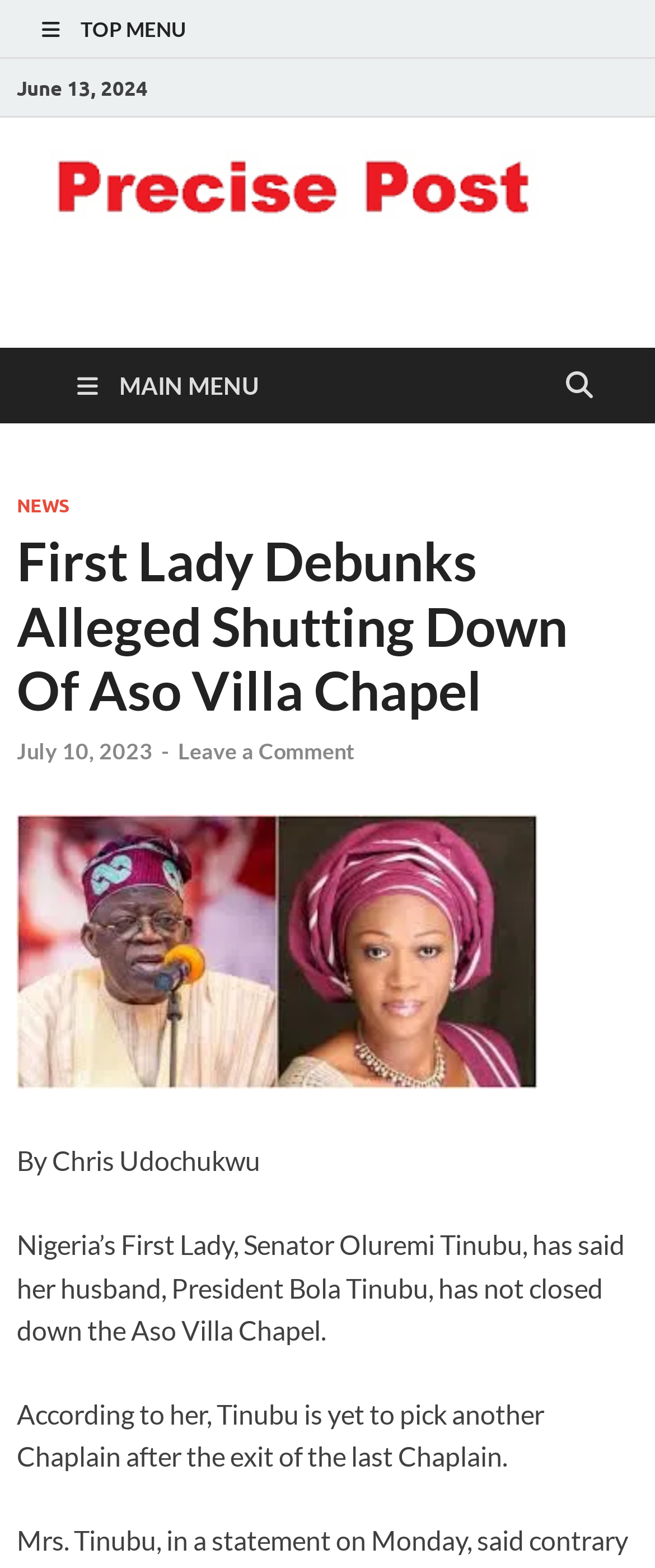Please extract the webpage's main title and generate its text content.

First Lady Debunks Alleged Shutting Down Of Aso Villa Chapel